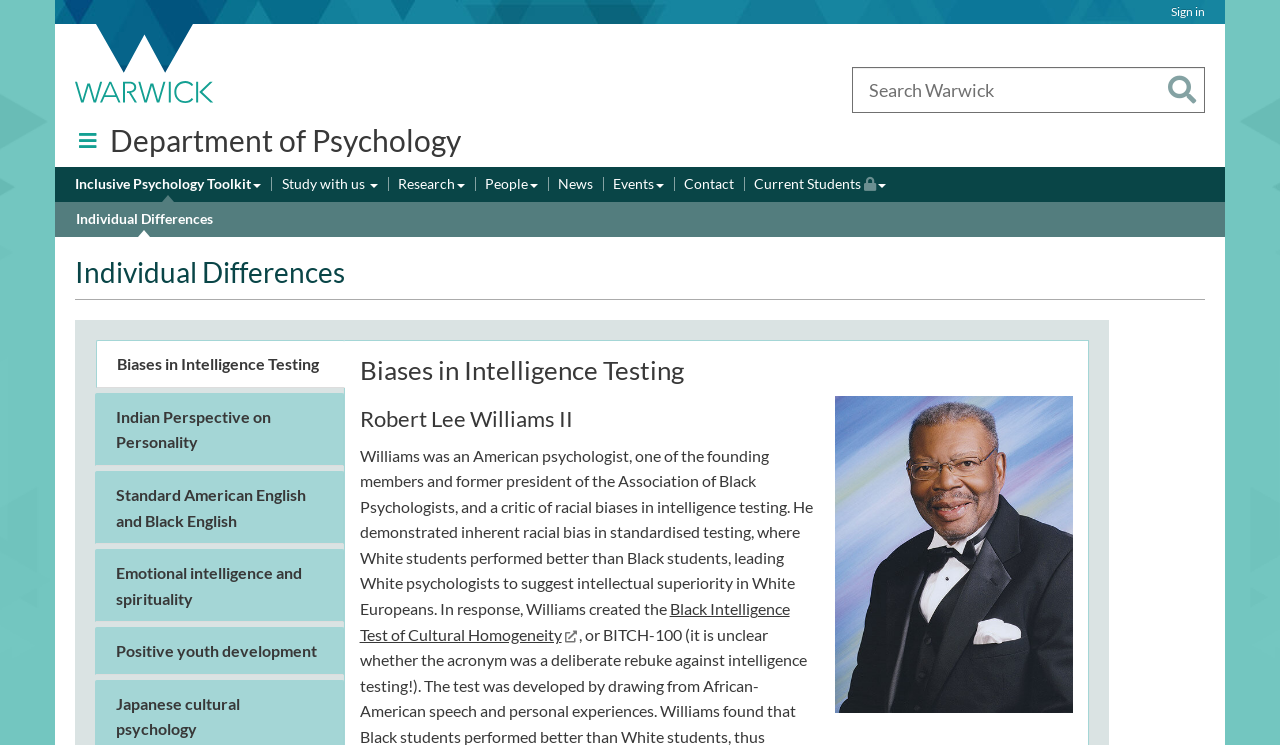Determine the bounding box coordinates of the UI element that matches the following description: "opu-dz.com". The coordinates should be four float numbers between 0 and 1 in the format [left, top, right, bottom].

None